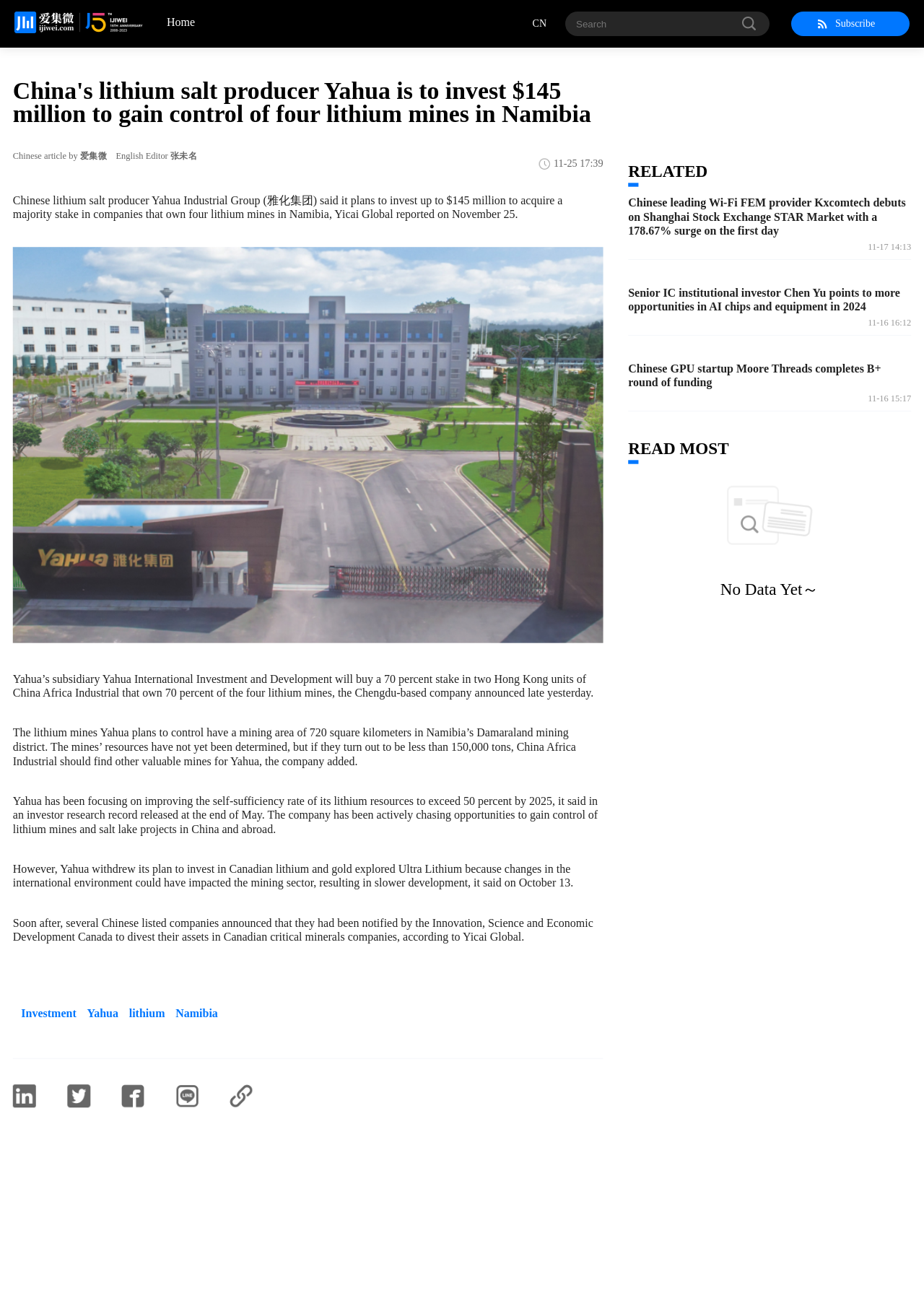Can you give a comprehensive explanation to the question given the content of the image?
What is the name of Yahua's subsidiary involved in the investment?

The article mentions that Yahua's subsidiary, Yahua International Investment and Development, will buy a 70% stake in two Hong Kong units of China Africa Industrial that own 70% of the four lithium mines.